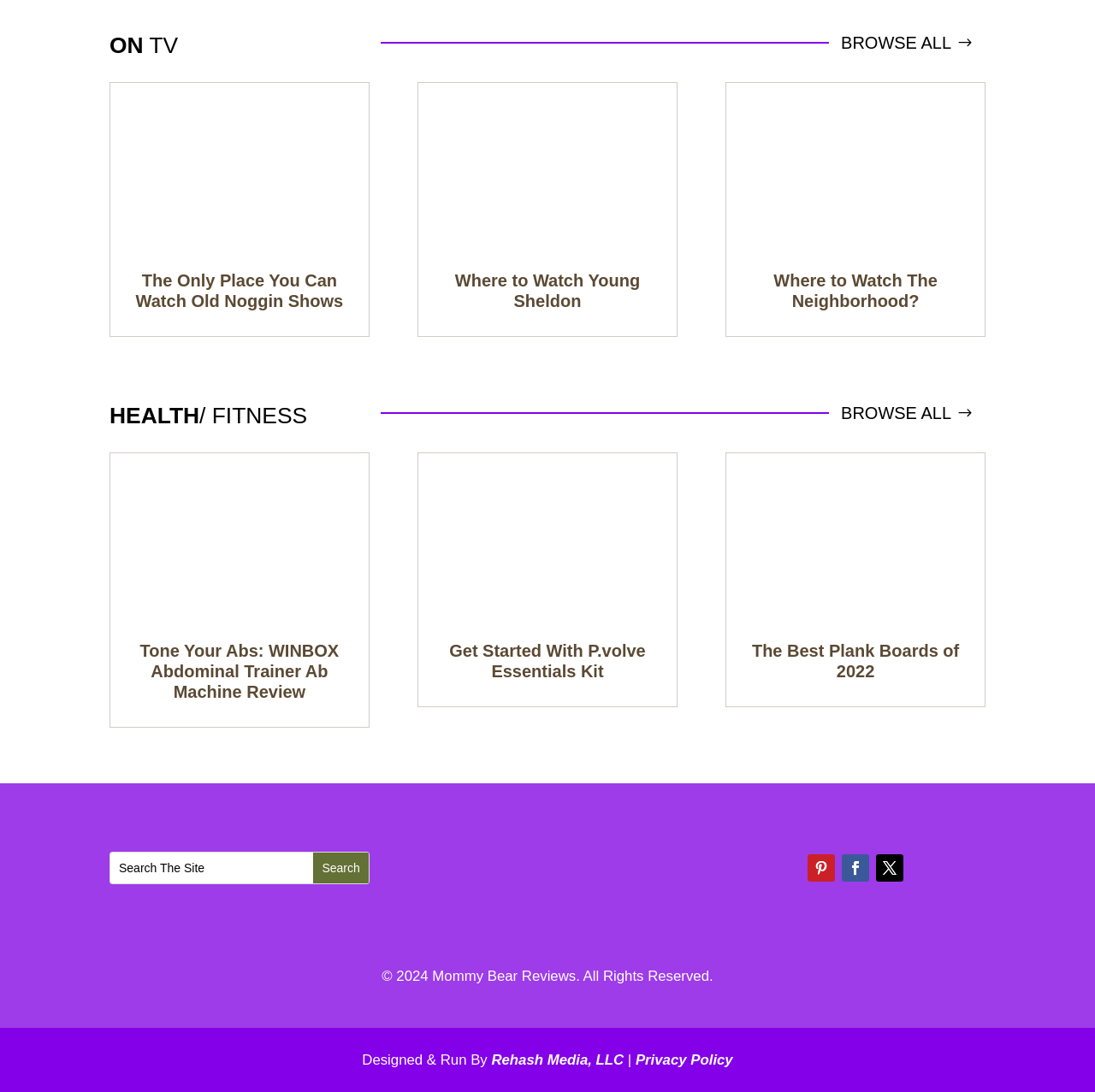What type of content is featured in the articles?
Offer a detailed and full explanation in response to the question.

I analyzed the article headings and links, which mentioned TV shows like 'Young Sheldon' and 'The Neighborhood', as well as fitness-related topics like 'Tone Your Abs' and 'Plank Boards'. This suggests that the website features content related to TV shows and fitness.